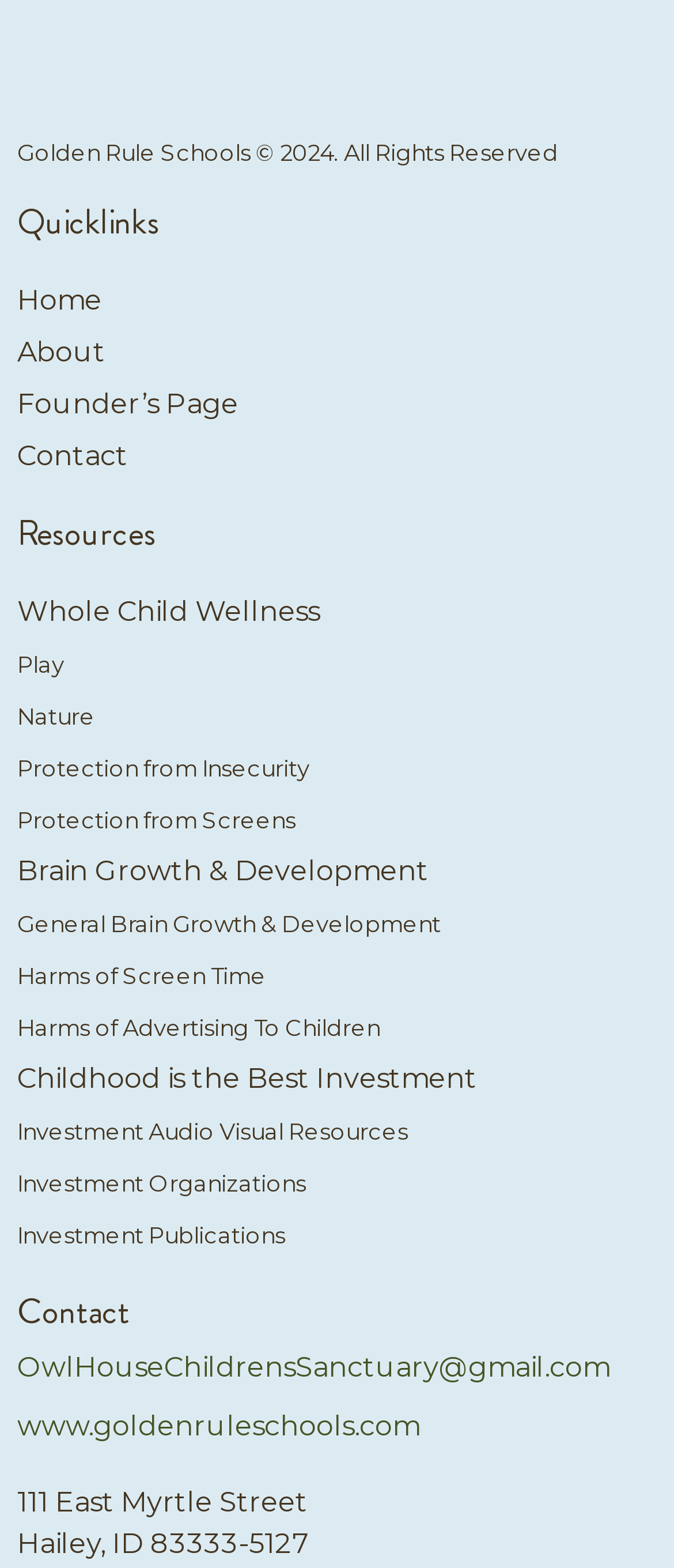Given the element description: "form below", predict the bounding box coordinates of the UI element it refers to, using four float numbers between 0 and 1, i.e., [left, top, right, bottom].

None